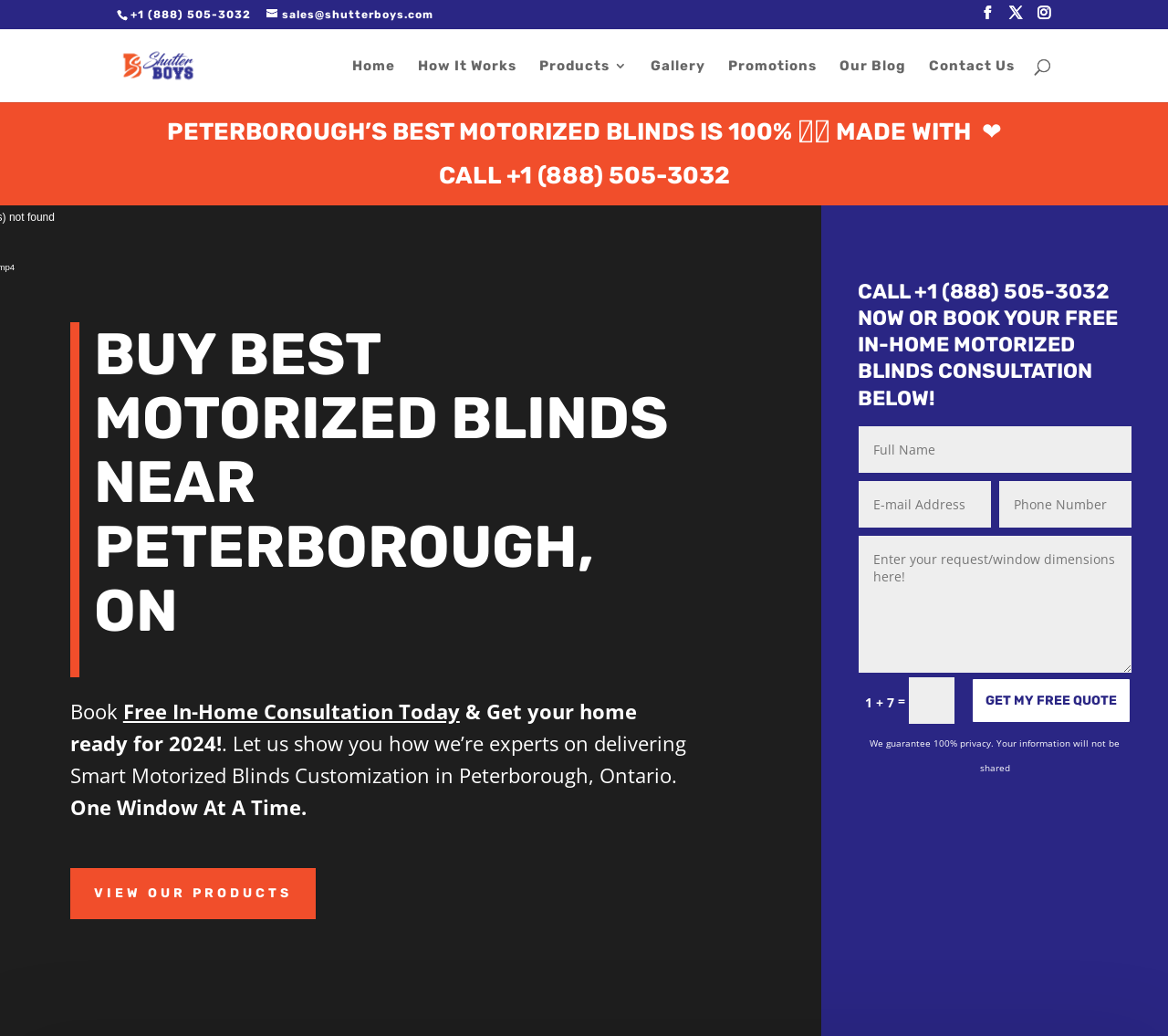What is the city where the motorized blinds are available? Please answer the question using a single word or phrase based on the image.

Peterborough